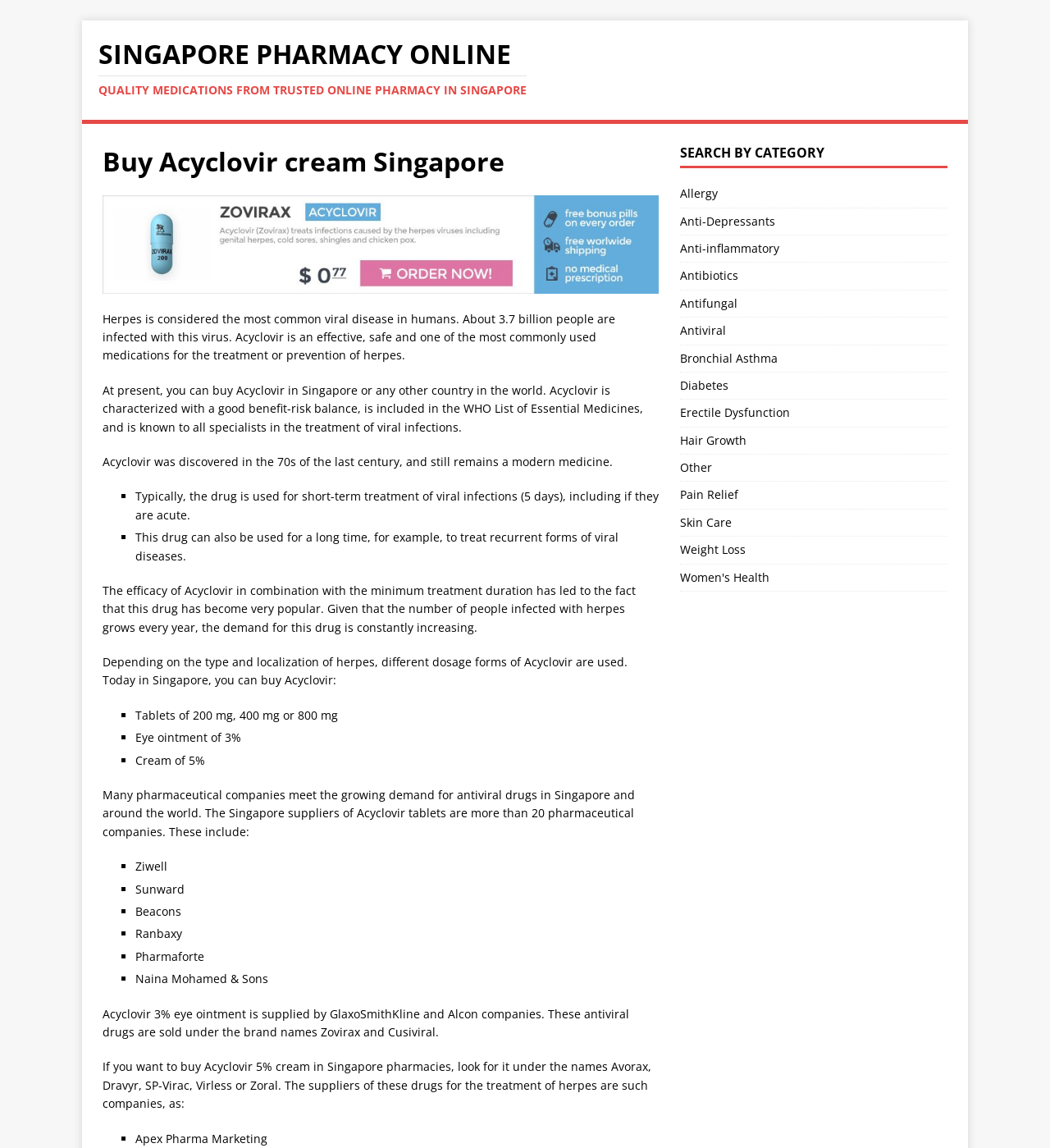Could you highlight the region that needs to be clicked to execute the instruction: "Click on the 'Blog' link"?

None